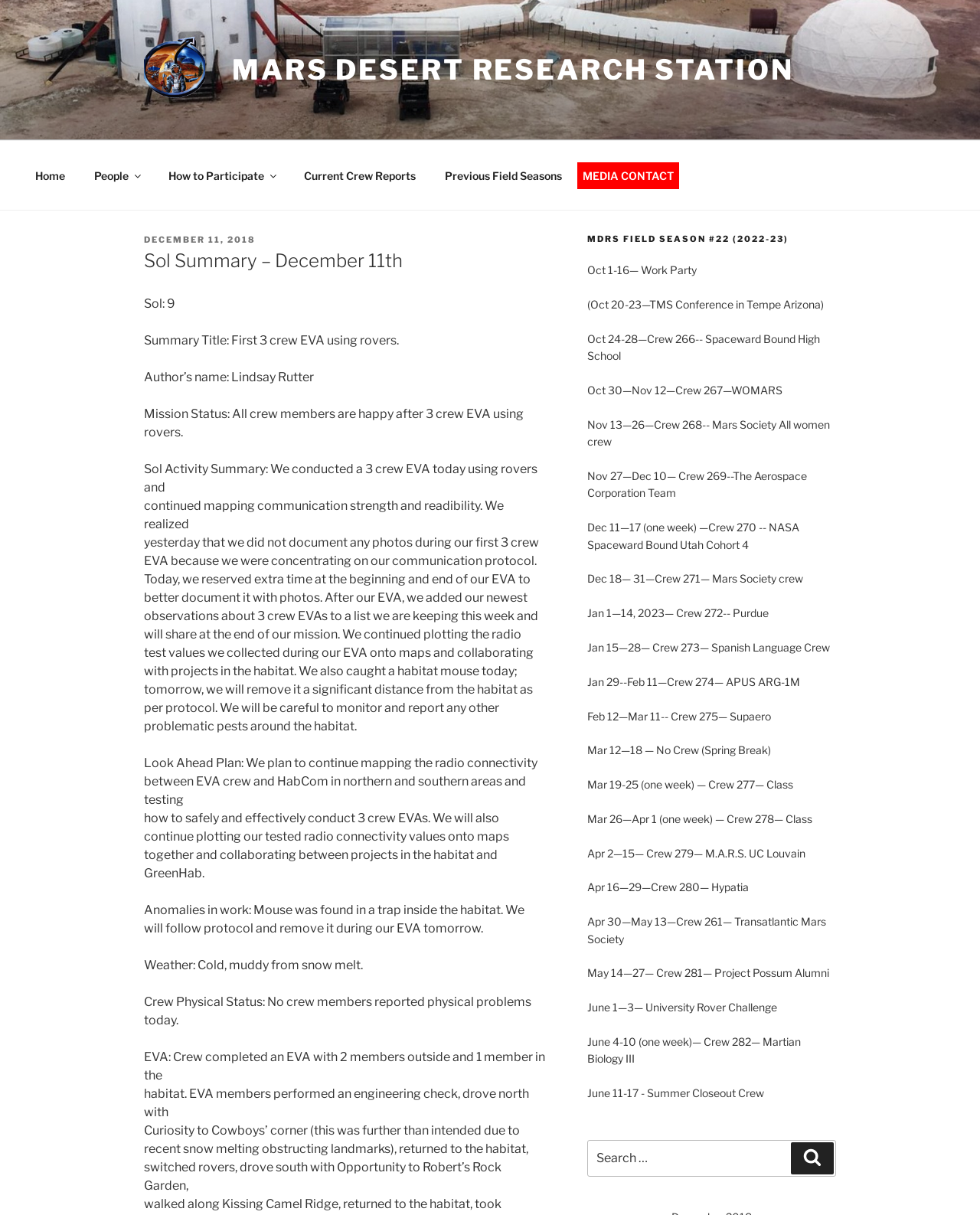Identify the bounding box coordinates of the area that should be clicked in order to complete the given instruction: "Click on the 'Home' link". The bounding box coordinates should be four float numbers between 0 and 1, i.e., [left, top, right, bottom].

[0.022, 0.129, 0.08, 0.16]